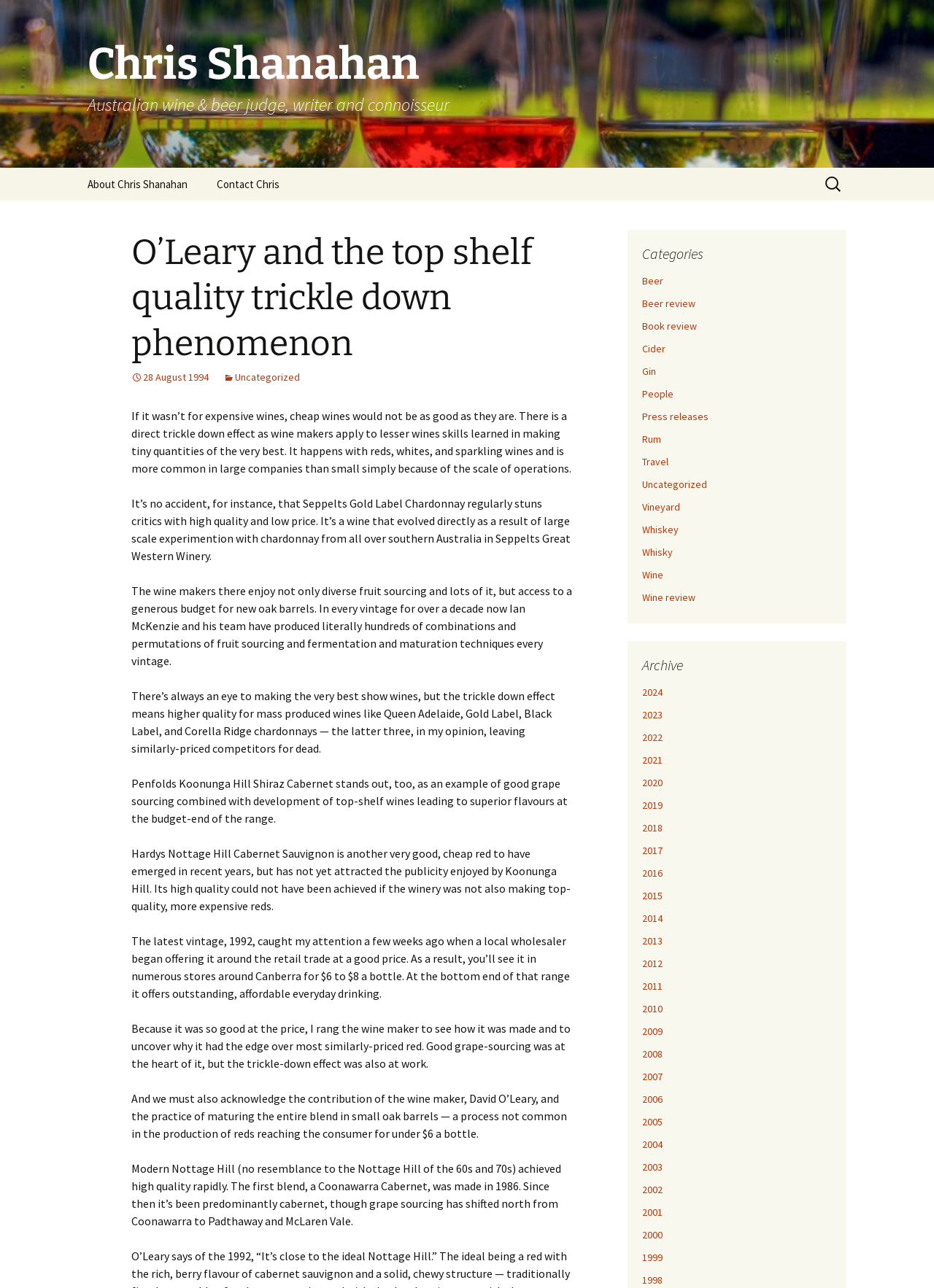Identify the bounding box coordinates for the UI element described as follows: Uncategorized. Use the format (top-left x, top-left y, bottom-right x, bottom-right y) and ensure all values are floating point numbers between 0 and 1.

[0.688, 0.371, 0.757, 0.381]